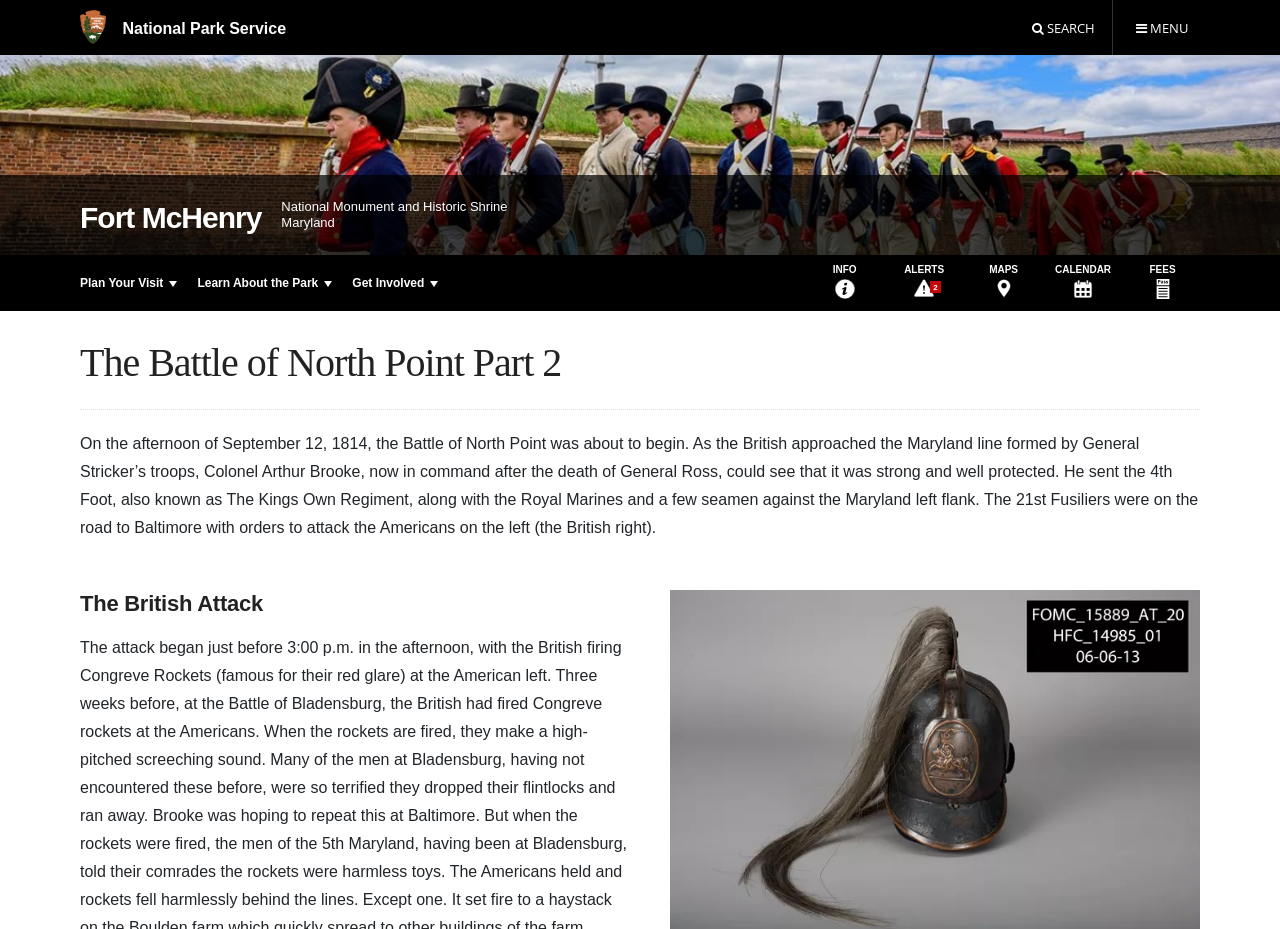Please find the bounding box coordinates of the section that needs to be clicked to achieve this instruction: "Visit the National Park Service website".

[0.055, 0.0, 0.231, 0.059]